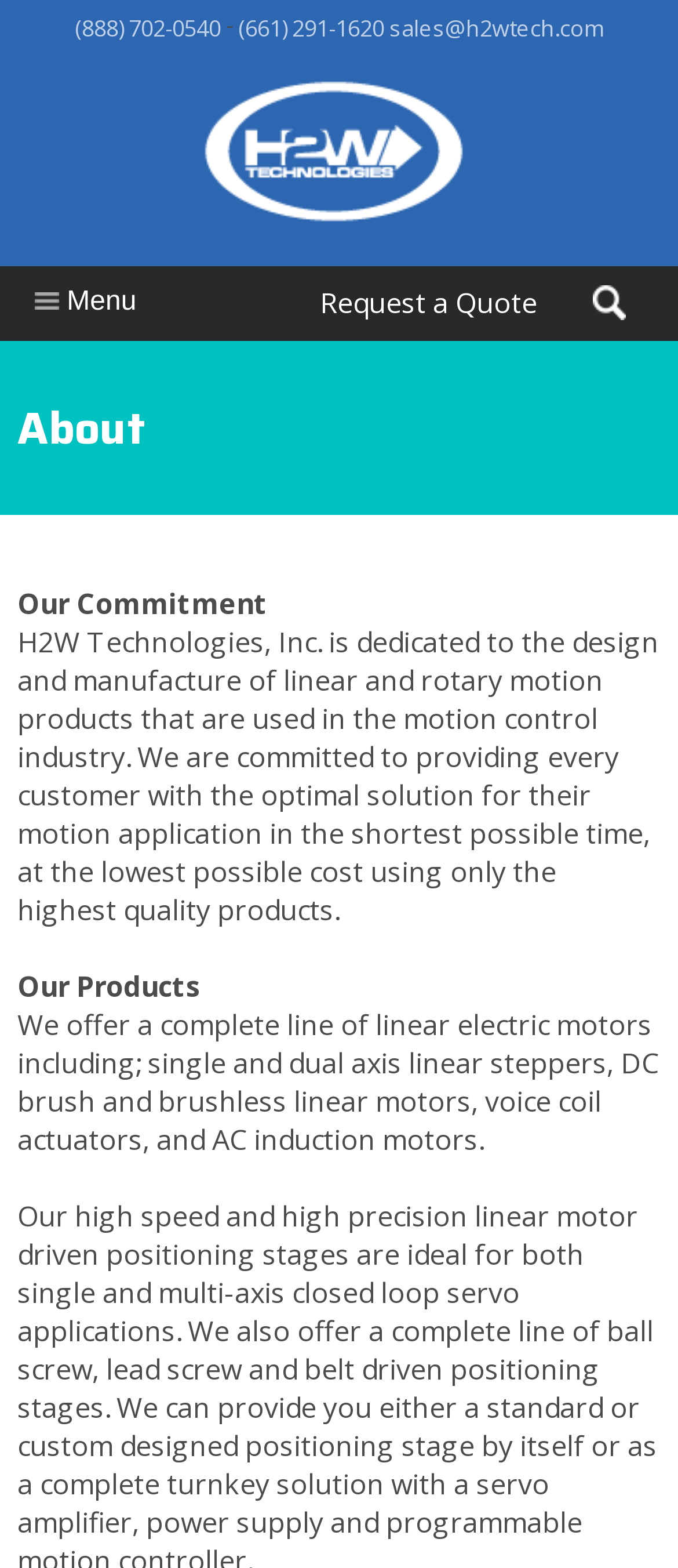Give a full account of the webpage's elements and their arrangement.

The webpage is about H2W Technologies, Inc., a company that designs and manufactures linear and rotary motion products for the motion control industry. 

At the top left corner, there are three phone numbers and an email address, which are (888) 702-0540, (661) 291-1620, and sales@h2wtech.com, respectively. 

To the right of the phone numbers, there is a link to the company's homepage, accompanied by an image of the company's logo. 

Below the phone numbers and the company link, there is a menu button on the left and a search button on the right, with a search icon inside. 

The main content of the webpage is divided into sections. The first section is headed by "About" and contains a brief introduction to the company, stating its commitment to providing optimal solutions for motion applications. 

Below the introduction, there is a section titled "Our Products", which describes the types of linear electric motors offered by the company, including single and dual axis linear steppers, DC brush and brushless linear motors, voice coil actuators, and AC induction motors.